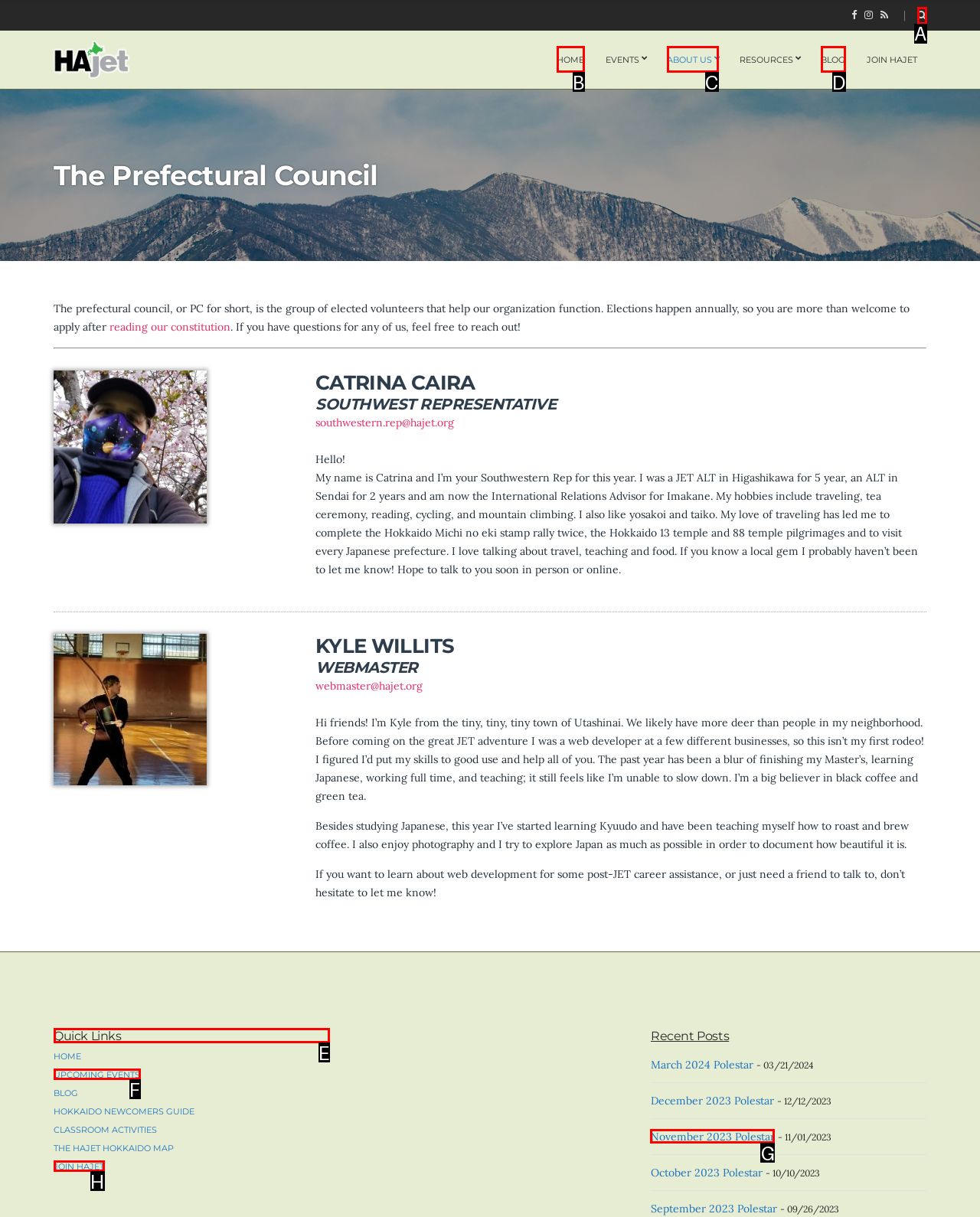Which option should be clicked to execute the following task: Check the Quick Links section? Respond with the letter of the selected option.

E